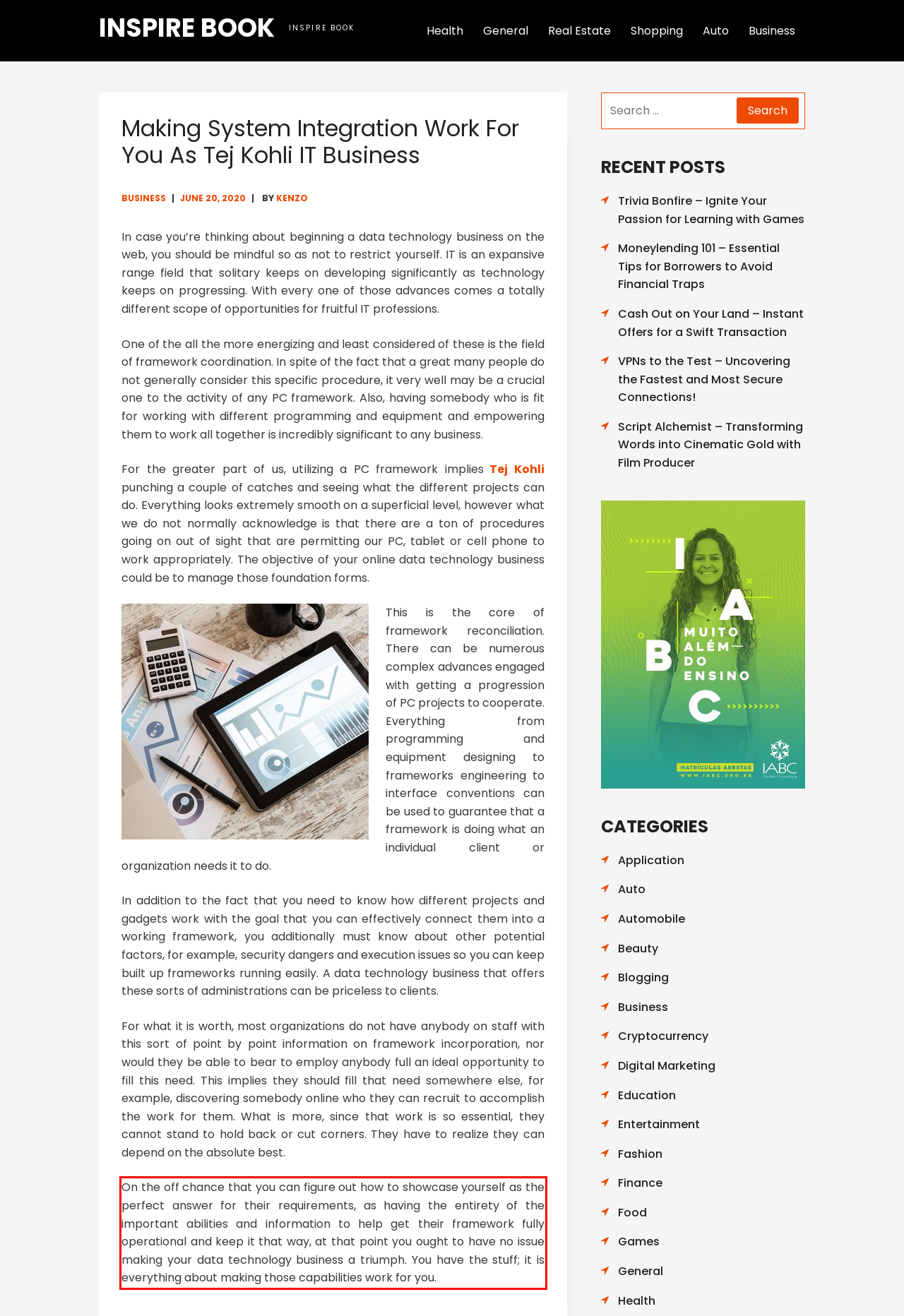Given a screenshot of a webpage with a red bounding box, extract the text content from the UI element inside the red bounding box.

On the off chance that you can figure out how to showcase yourself as the perfect answer for their requirements, as having the entirety of the important abilities and information to help get their framework fully operational and keep it that way, at that point you ought to have no issue making your data technology business a triumph. You have the stuff; it is everything about making those capabilities work for you.